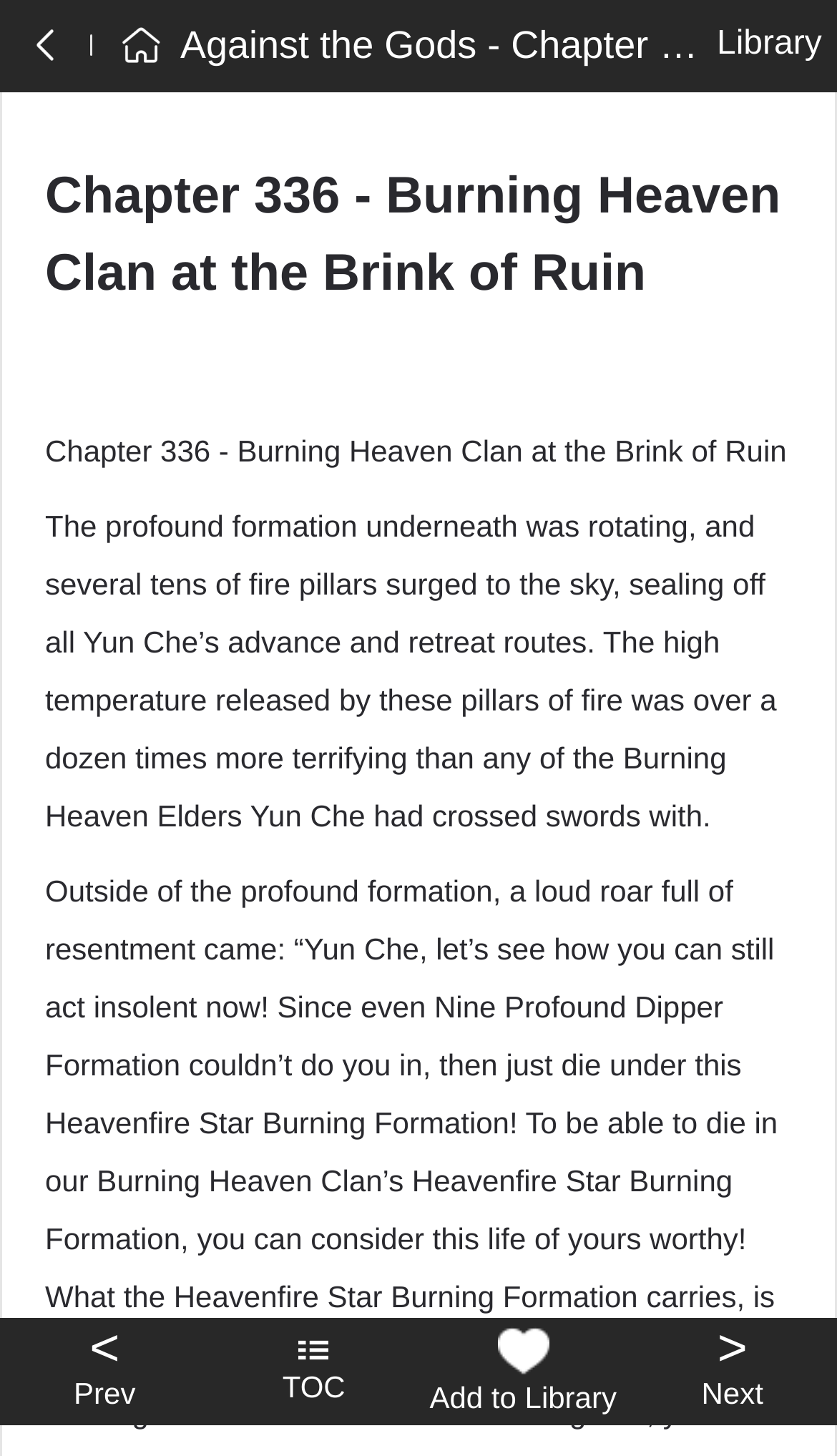Detail the features and information presented on the webpage.

The webpage appears to be a chapter page from a novel, specifically Chapter 336 of "Against the Gods" on GrapeNovel.com. At the top, there are three links: two empty links on the left and a "Library" link on the right. 

Below these links, there is a heading that displays the chapter title, "Chapter 336 - Burning Heaven Clan at the Brink of Ruin". 

Following the chapter title, there is a block of text that summarizes the chapter's content. The text describes a scene where Yun Che is surrounded by fire pillars that seal off his advance and retreat routes, with a high temperature that is more terrifying than any of the Burning Heaven Elders he had crossed swords with.

At the bottom of the page, there are four links: "< Prev", "TOC", "Add to Library", and "> Next". The "TOC" link has an image beside it, and the "Add to Library" link also has an image. These links are likely used for navigation and bookmarking purposes.